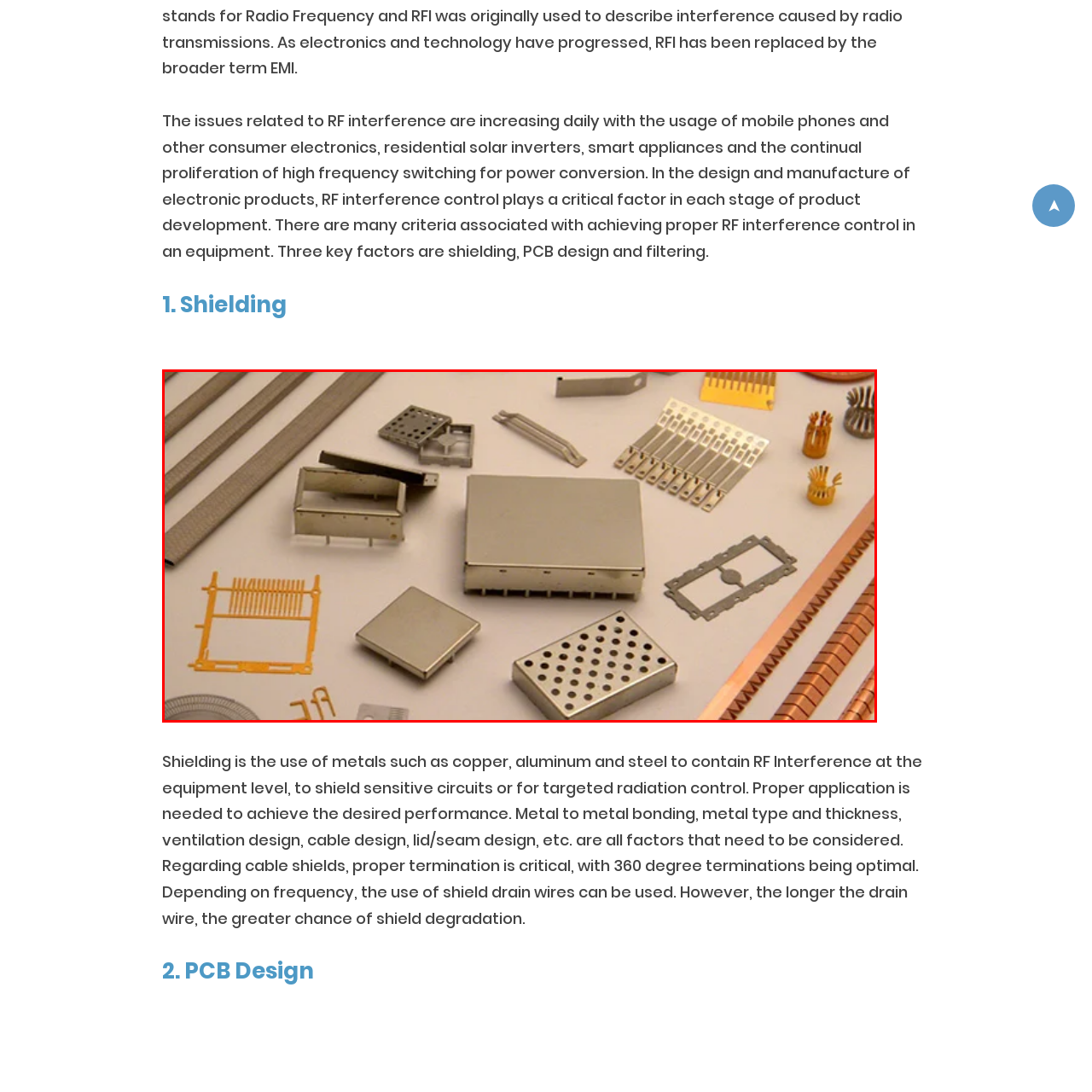Pay attention to the red boxed area, What is the purpose of metal bonding in shielding solutions? Provide a one-word or short phrase response.

Effective RF interference control